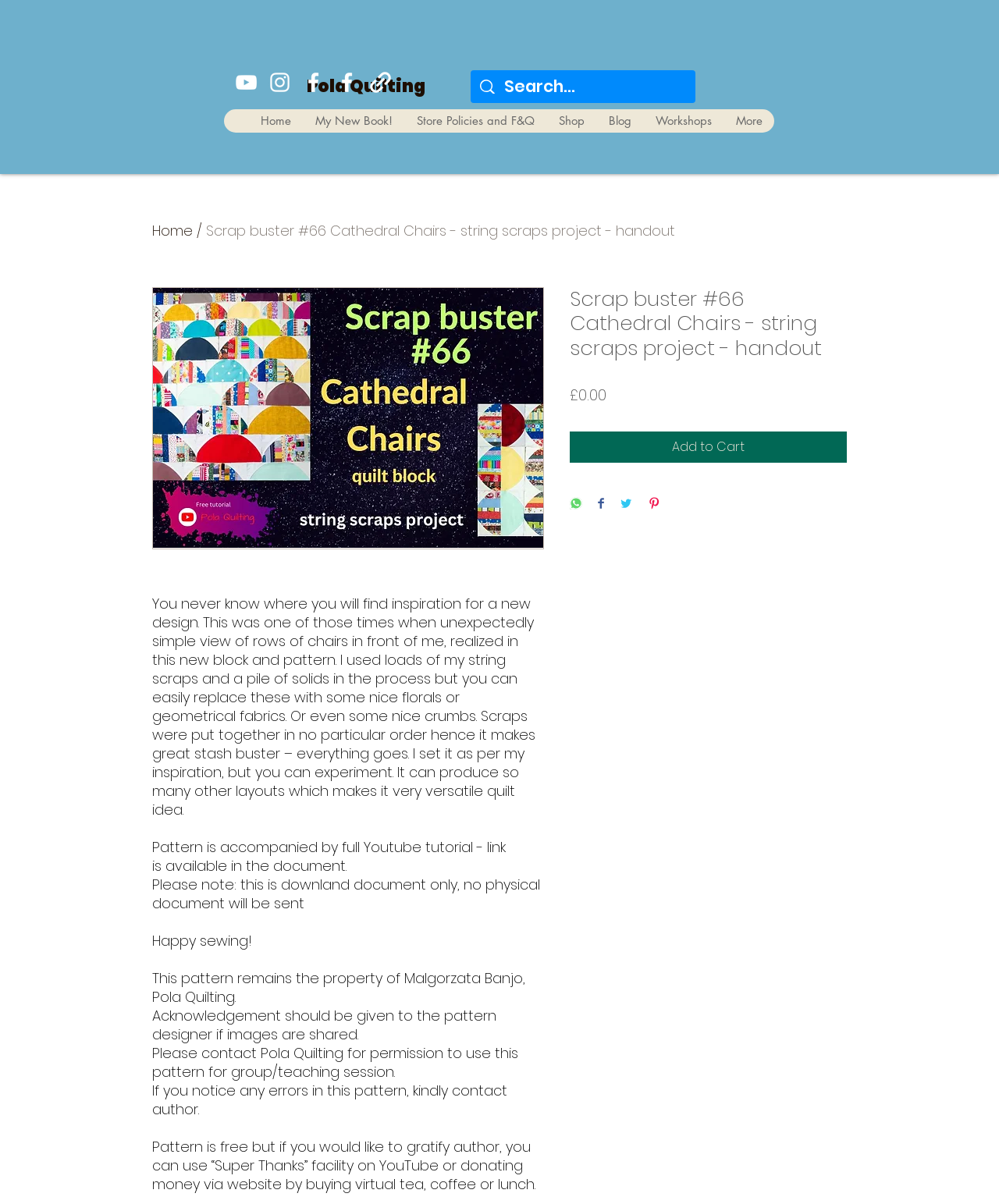Offer a thorough description of the webpage.

This webpage is about a quilting pattern called "Scrap buster #66 Cathedral Chairs - string scraps project - handout" by Pola Quilting. At the top, there is a social bar with links to YouTube, Instagram, and Facebook, accompanied by their respective icons. Below the social bar, there is a search bar with a magnifying glass icon.

On the left side, there is a navigation menu with links to "Home", "My New Book!", "Store Policies and F&Q", "Shop", "Blog", "Workshops", and "More". The "More" link expands to reveal additional links.

The main content of the webpage is a description of the quilting pattern, which is a stash buster design that can be made with string scraps and solids. The pattern is accompanied by a full YouTube tutorial, and the link is available in the document. The webpage also mentions that the pattern is a downloadable document only, and no physical document will be sent.

Below the description, there is a section with several buttons to share the pattern on WhatsApp, Facebook, Twitter, and Pinterest. There is also a button to add the pattern to the cart, which is currently empty.

At the top right corner, there is a cart icon with a label "Cart with 0 items".